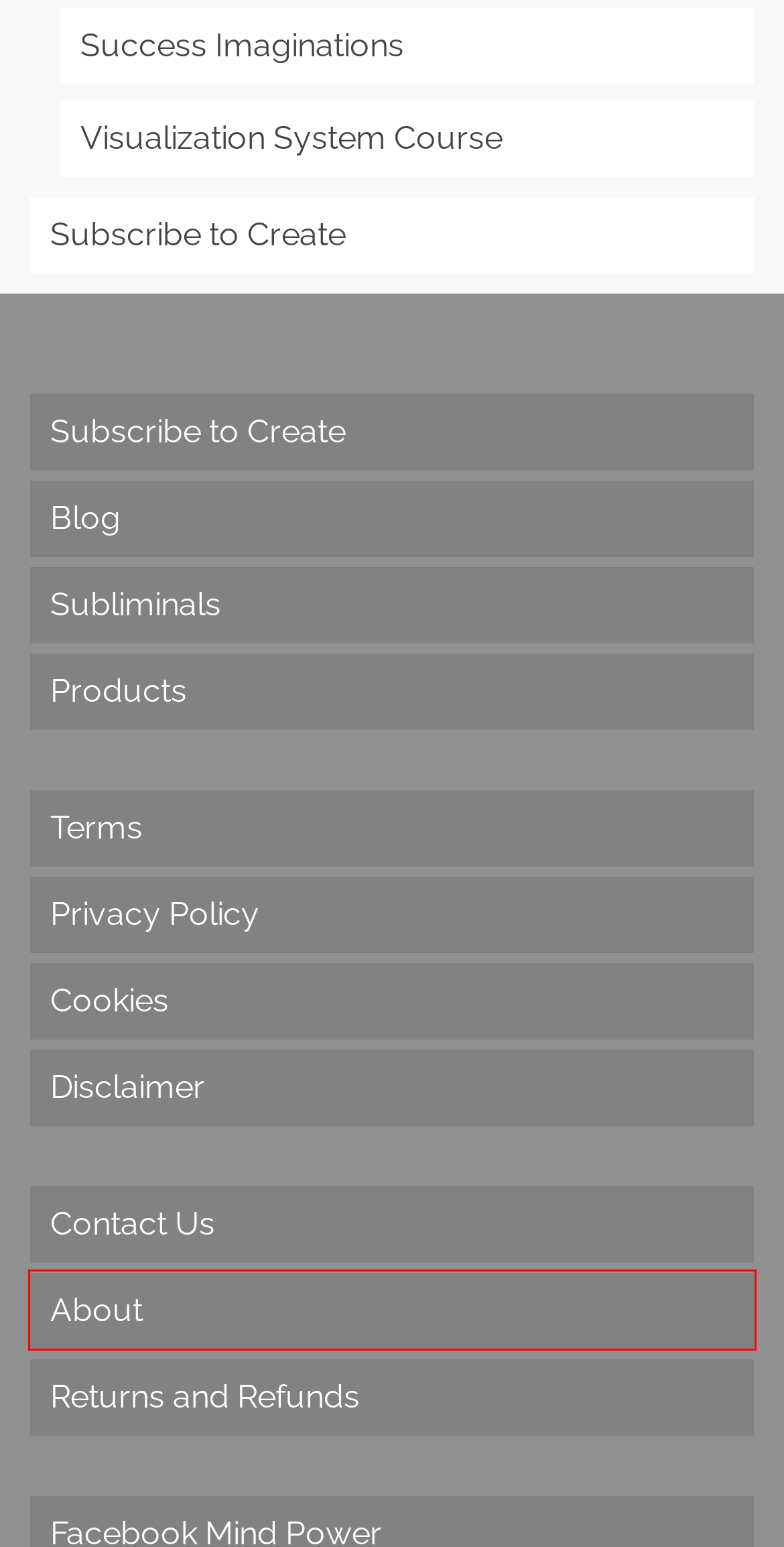Inspect the provided webpage screenshot, concentrating on the element within the red bounding box. Select the description that best represents the new webpage after you click the highlighted element. Here are the candidates:
A. Returns and Refunds | Create
B. About | Create
C. Terms | Create
D. Success Imaginations | Create
E. Visualization System | Create
F. Blog | Create
G. news and sign up | Create
H. disclaimer | Create

B